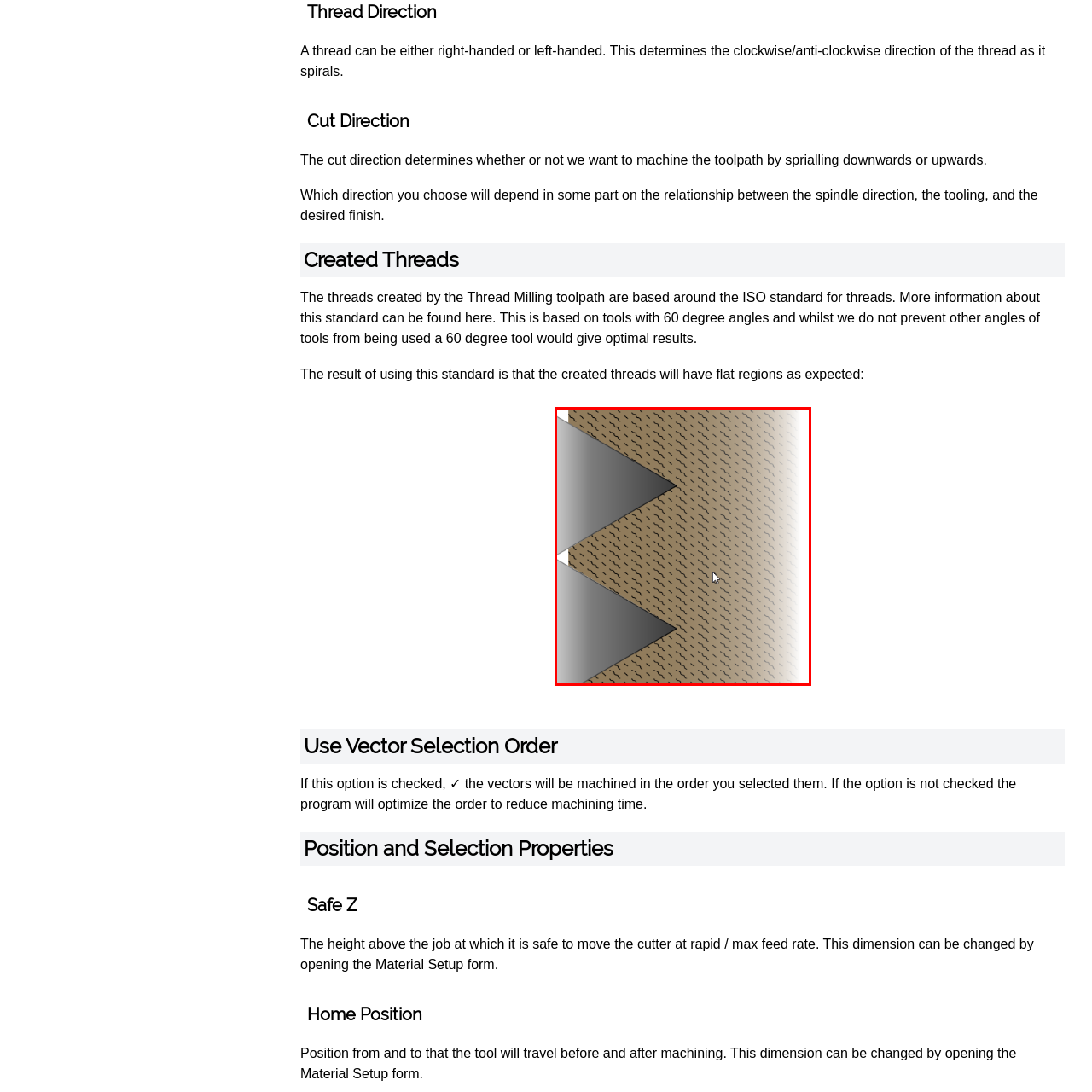View the segment outlined in white, What is the material's color in the background? 
Answer using one word or phrase.

Beige